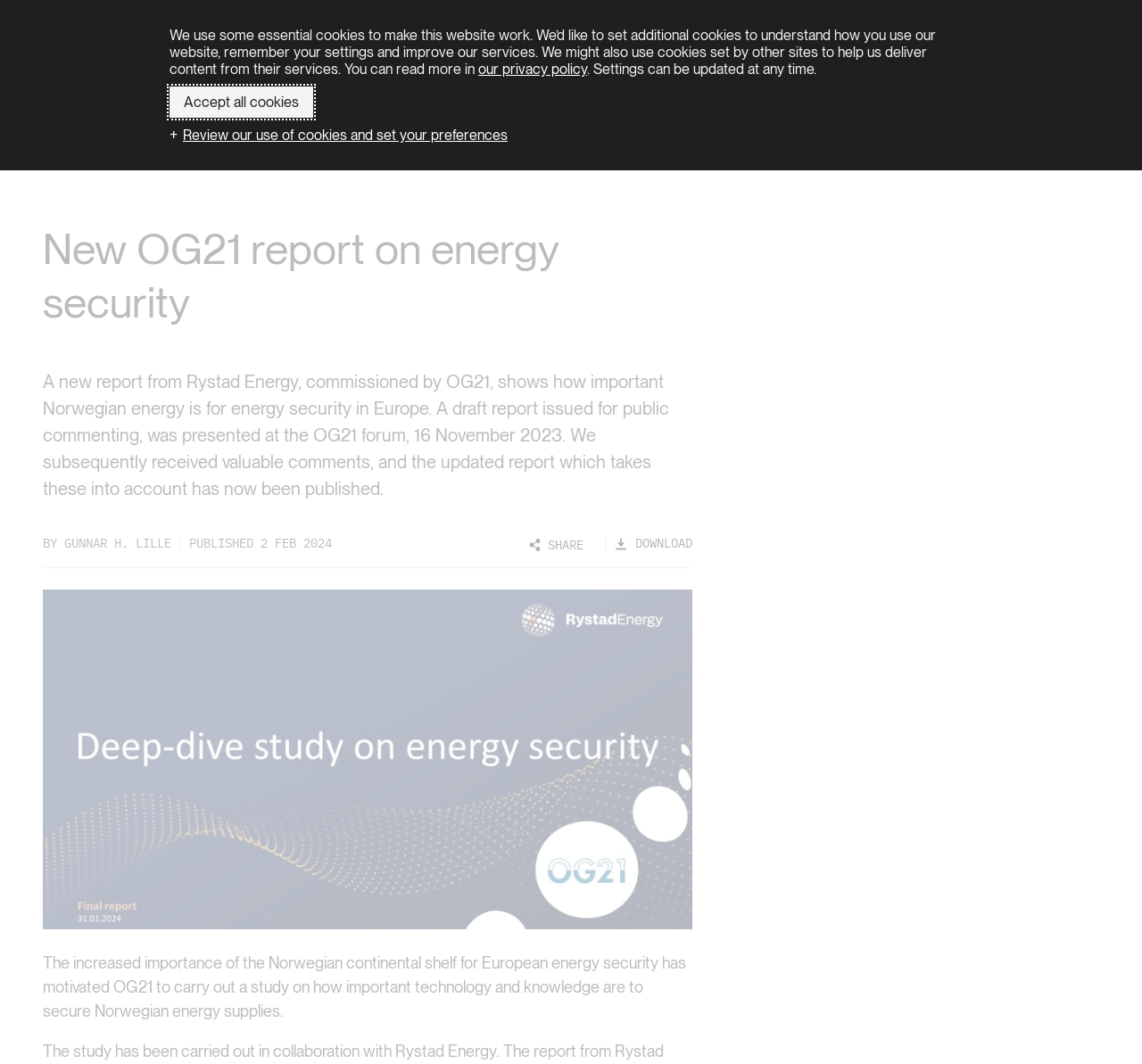Provide the bounding box coordinates, formatted as (top-left x, top-left y, bottom-right x, bottom-right y), with all values being floating point numbers between 0 and 1. Identify the bounding box of the UI element that matches the description: Accept all cookies

[0.148, 0.081, 0.274, 0.111]